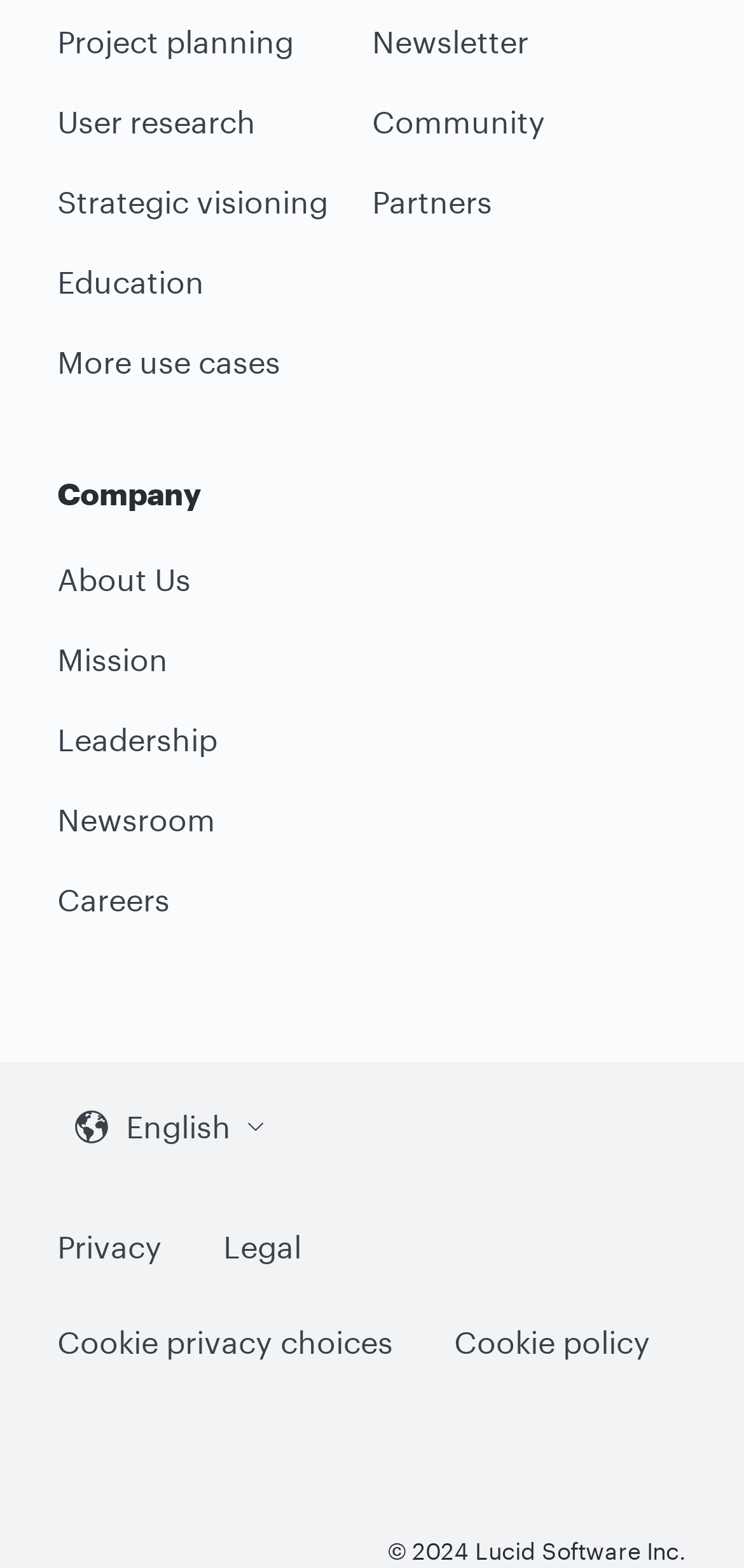Identify the bounding box coordinates of the clickable region necessary to fulfill the following instruction: "Click on Project planning". The bounding box coordinates should be four float numbers between 0 and 1, i.e., [left, top, right, bottom].

[0.077, 0.001, 0.5, 0.052]